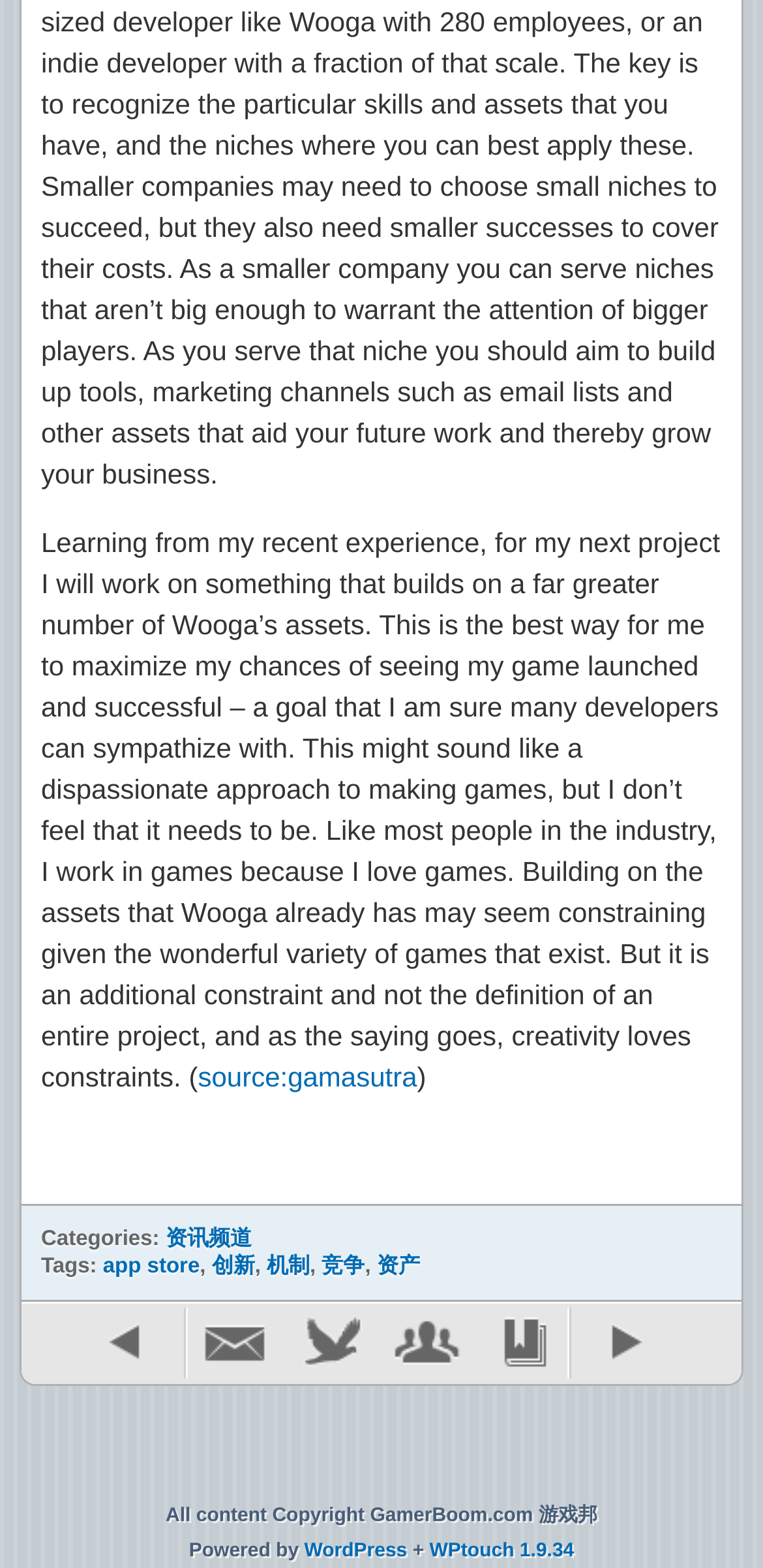With reference to the screenshot, provide a detailed response to the question below:
What are the categories mentioned on the webpage?

The categories are mentioned in the middle section of the webpage, with '资讯频道' being one of the categories listed.